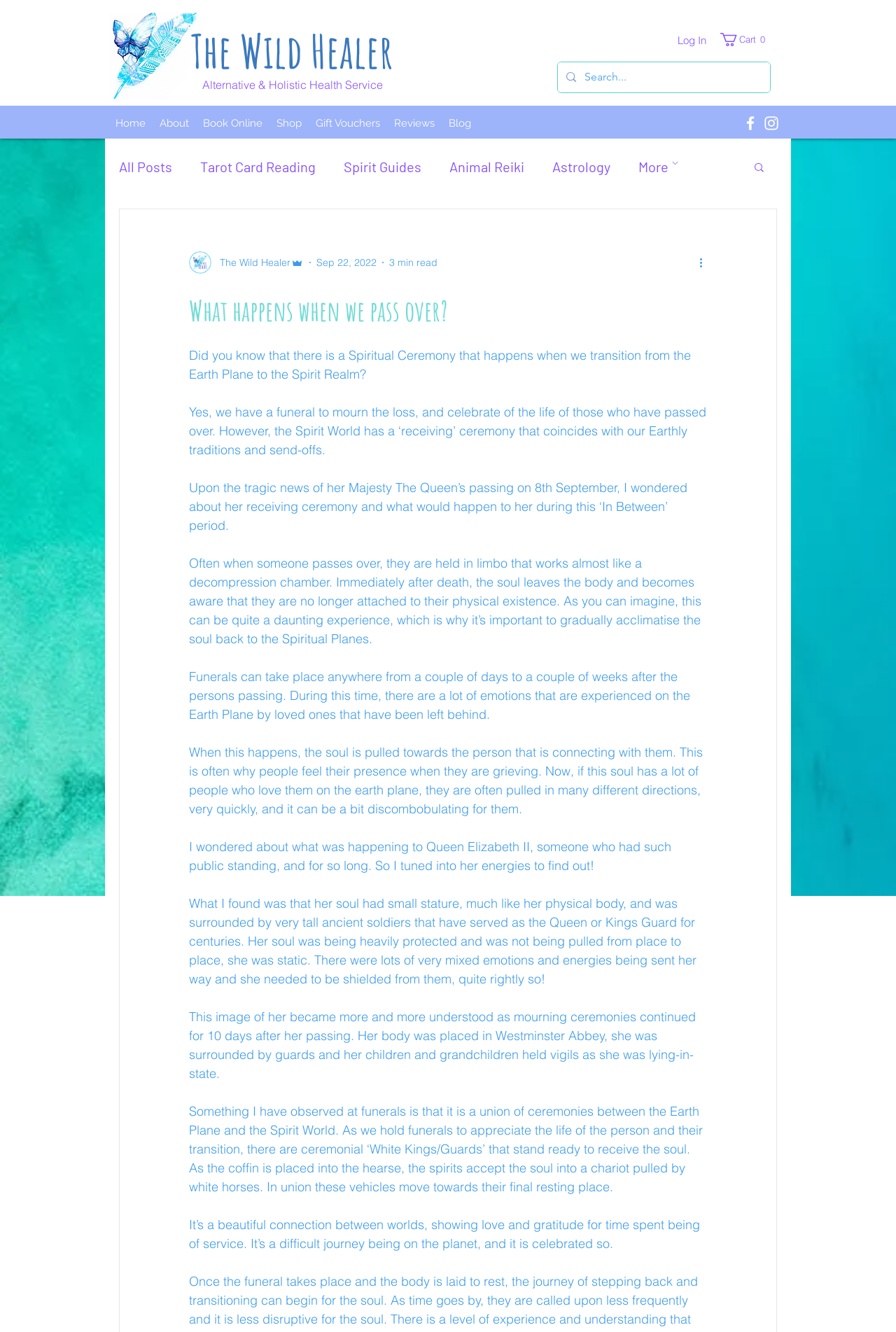Give the bounding box coordinates for the element described by: "Animal Reiki".

[0.502, 0.119, 0.585, 0.132]